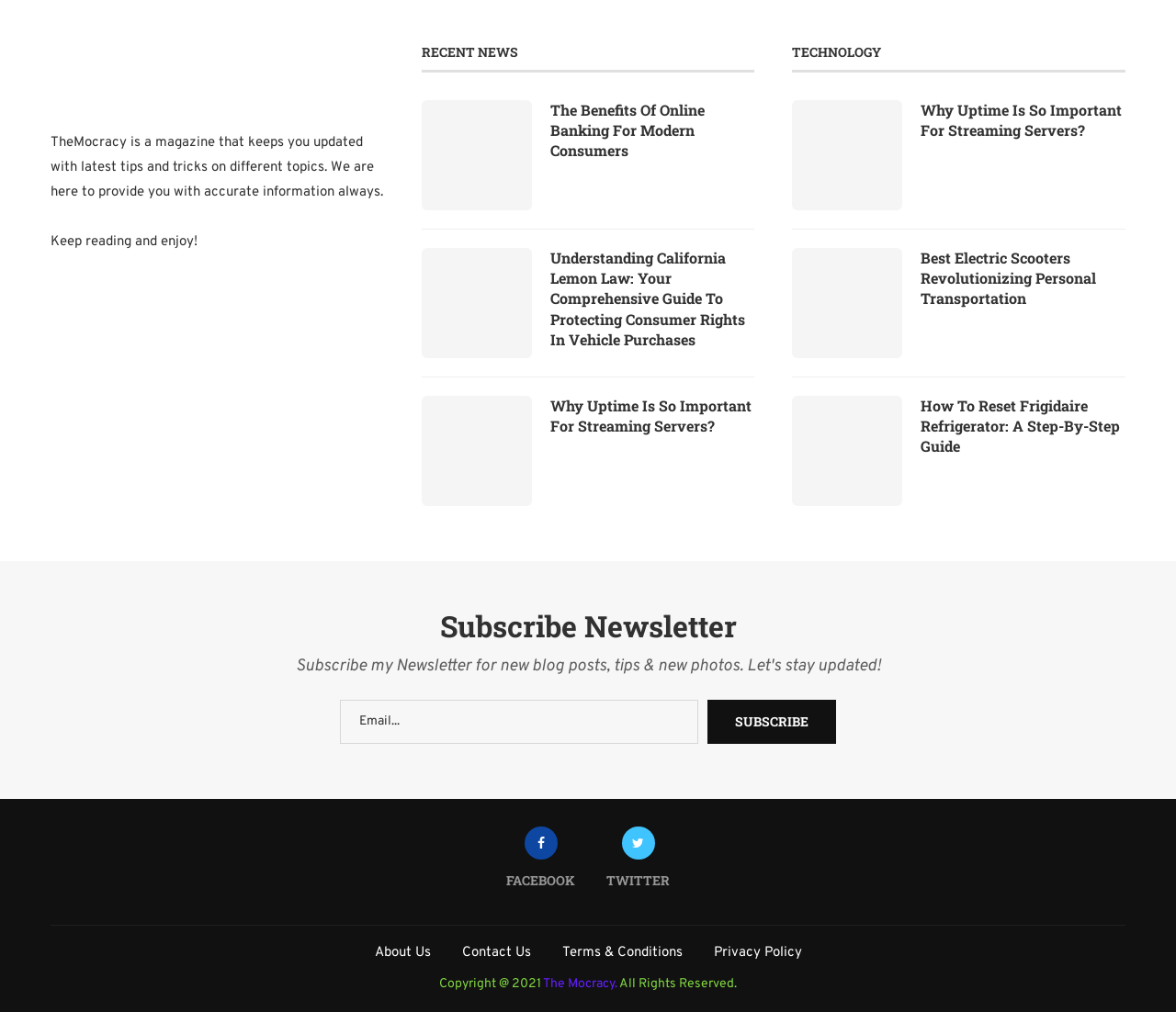Pinpoint the bounding box coordinates of the element to be clicked to execute the instruction: "Subscribe to the newsletter".

[0.602, 0.692, 0.711, 0.735]